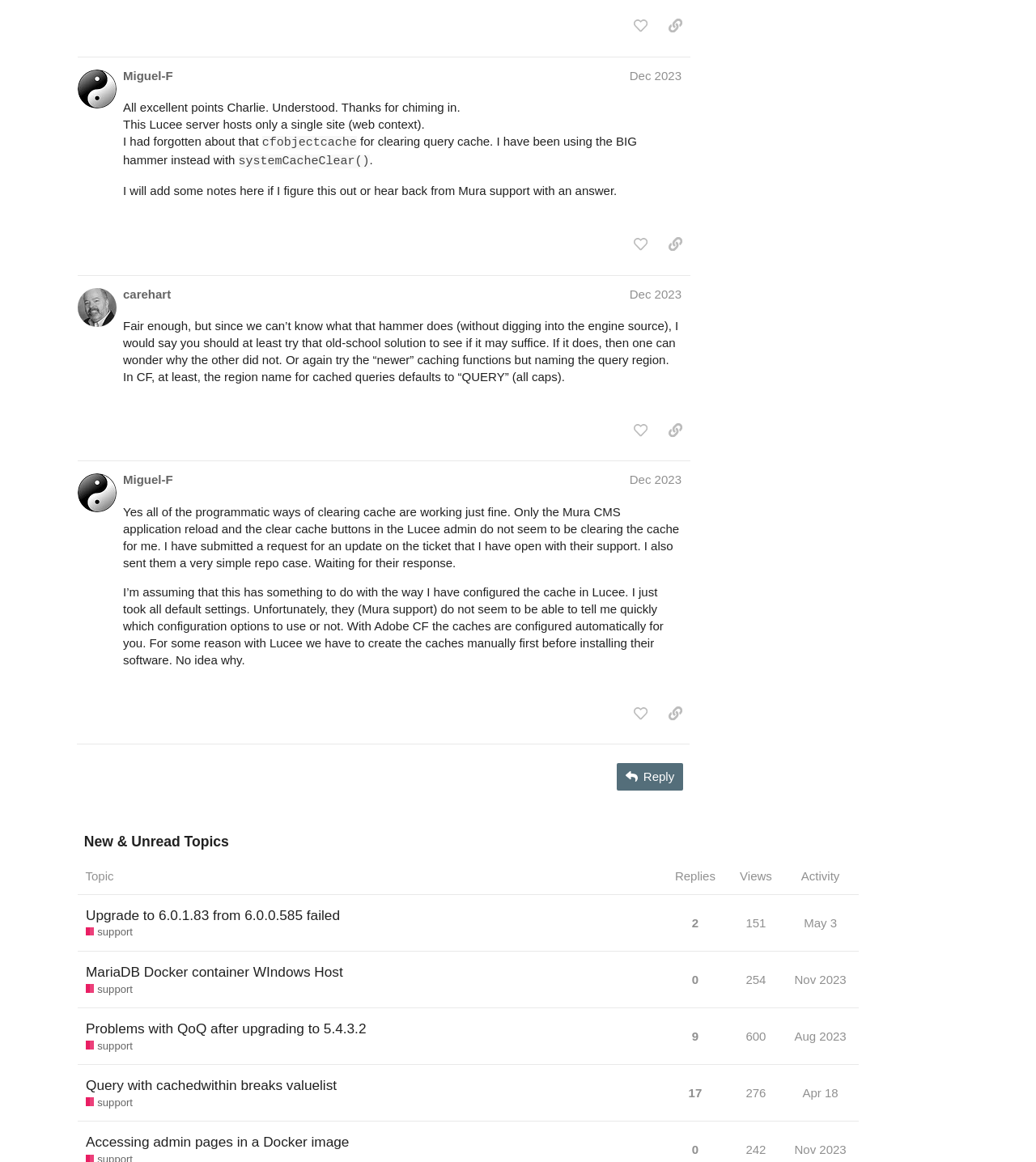What is the username of the user who posted the third comment?
Please give a detailed and elaborate explanation in response to the question.

The third comment is posted by a user named Miguel-F, and this information can be found in the heading of the post, which displays the username and the date of the post.